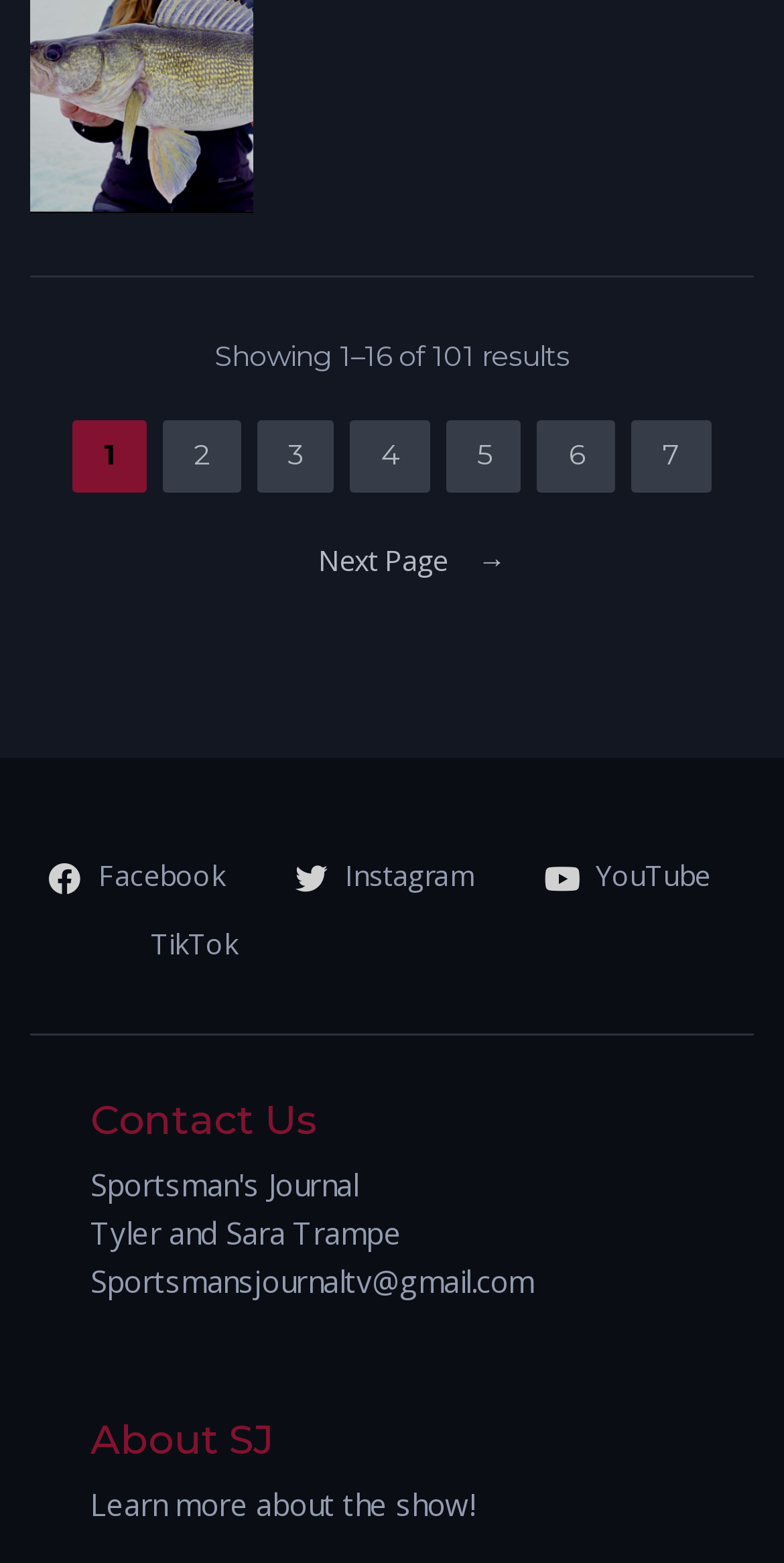Give a succinct answer to this question in a single word or phrase: 
How many social media links are there?

4